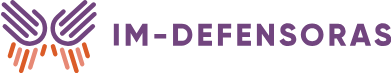Generate an elaborate caption that includes all aspects of the image.

The image features the logo of "IM-Defensoras," an organization dedicated to defending women's rights, particularly those engaged in advocacy and activism. The logo depicts two stylized hands, symbolizing support and protection, surrounding the organization's name, which is boldly displayed in a vibrant purple font. This image is part of an urgent alert regarding the situation in Guatemala, specifically the government-imposed state of siege in El Estor, following the repression of peaceful protests against illegal mining operations. The logo encapsulates the organization's mission to protect human rights defenders and raise awareness about their struggles.